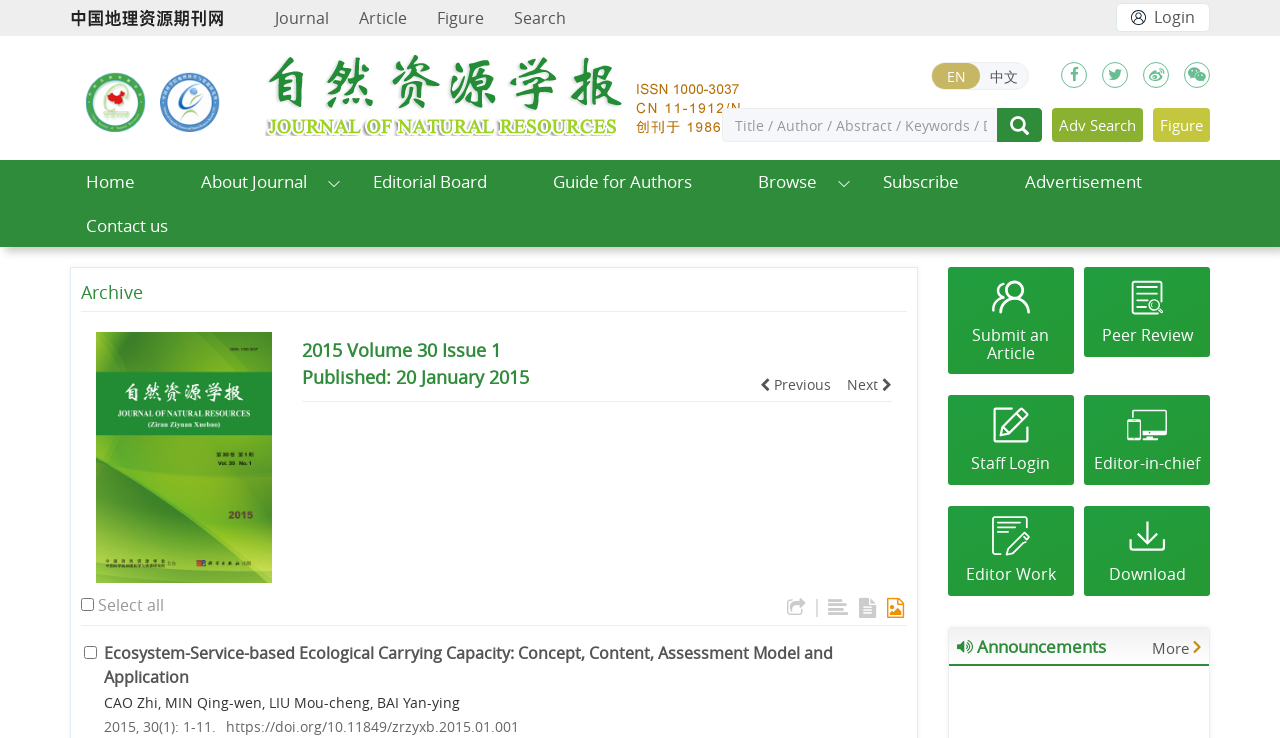Answer the following query concisely with a single word or phrase:
What is the title of the first article?

Ecosystem-Service-based Ecological Carrying Capacity